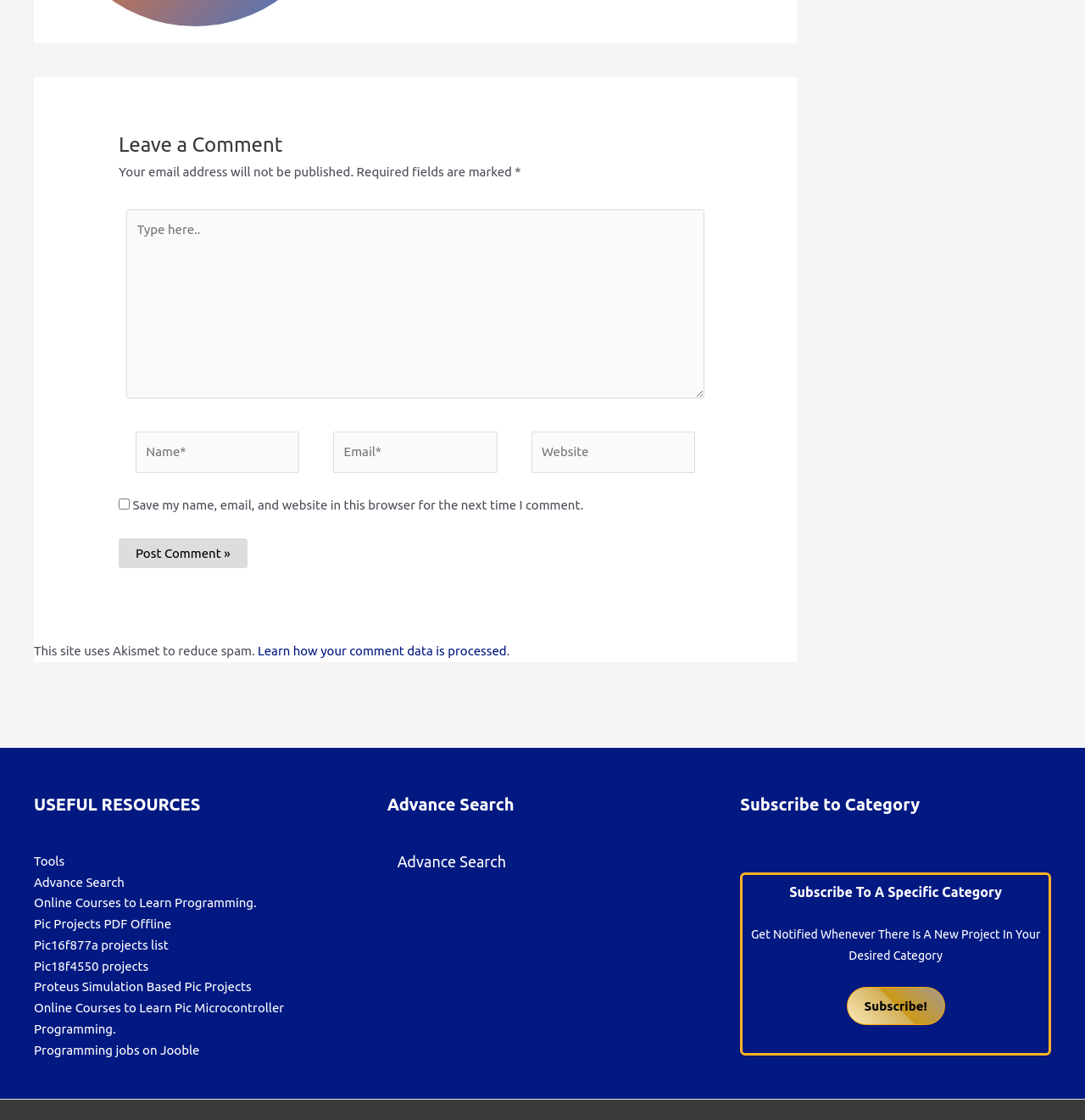What is the function of the 'Post Comment' button?
Based on the image, answer the question with as much detail as possible.

The 'Post Comment' button is located below the comment fields and is likely used to submit the user's comment for posting.